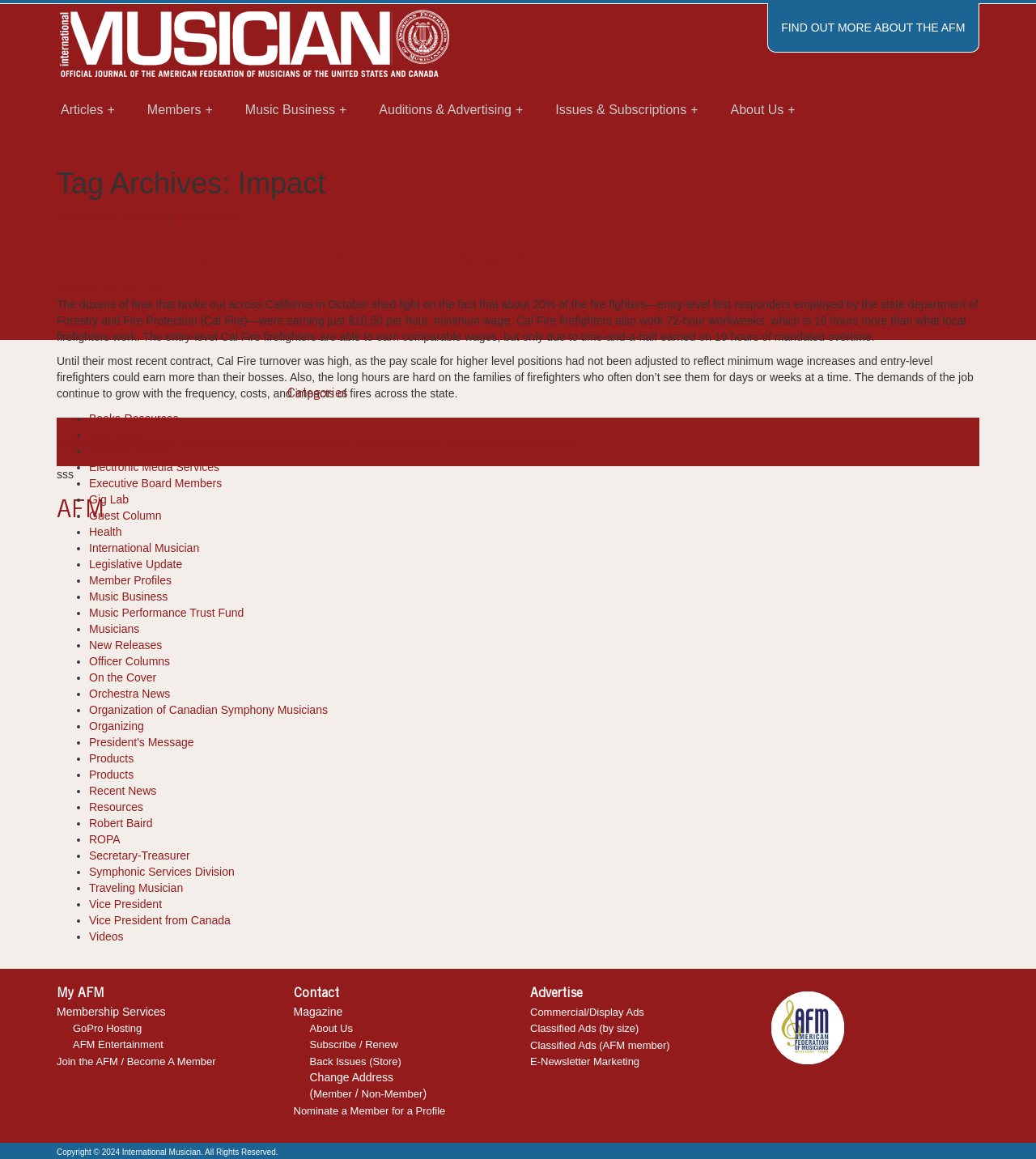Find and specify the bounding box coordinates that correspond to the clickable region for the instruction: "Click on 'Get involved'".

None